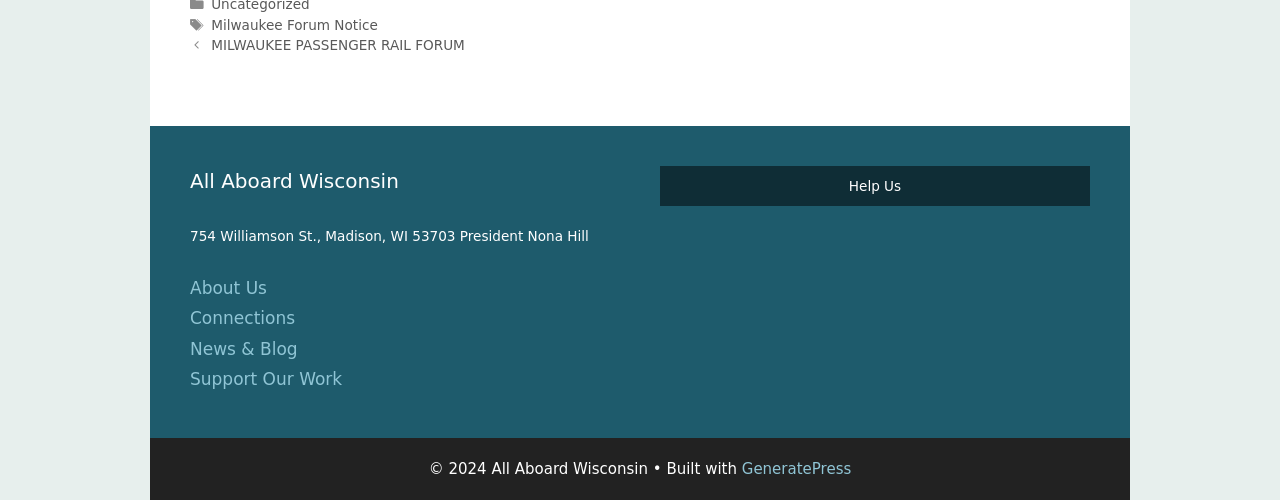Given the description: "GeneratePress", determine the bounding box coordinates of the UI element. The coordinates should be formatted as four float numbers between 0 and 1, [left, top, right, bottom].

[0.58, 0.92, 0.665, 0.956]